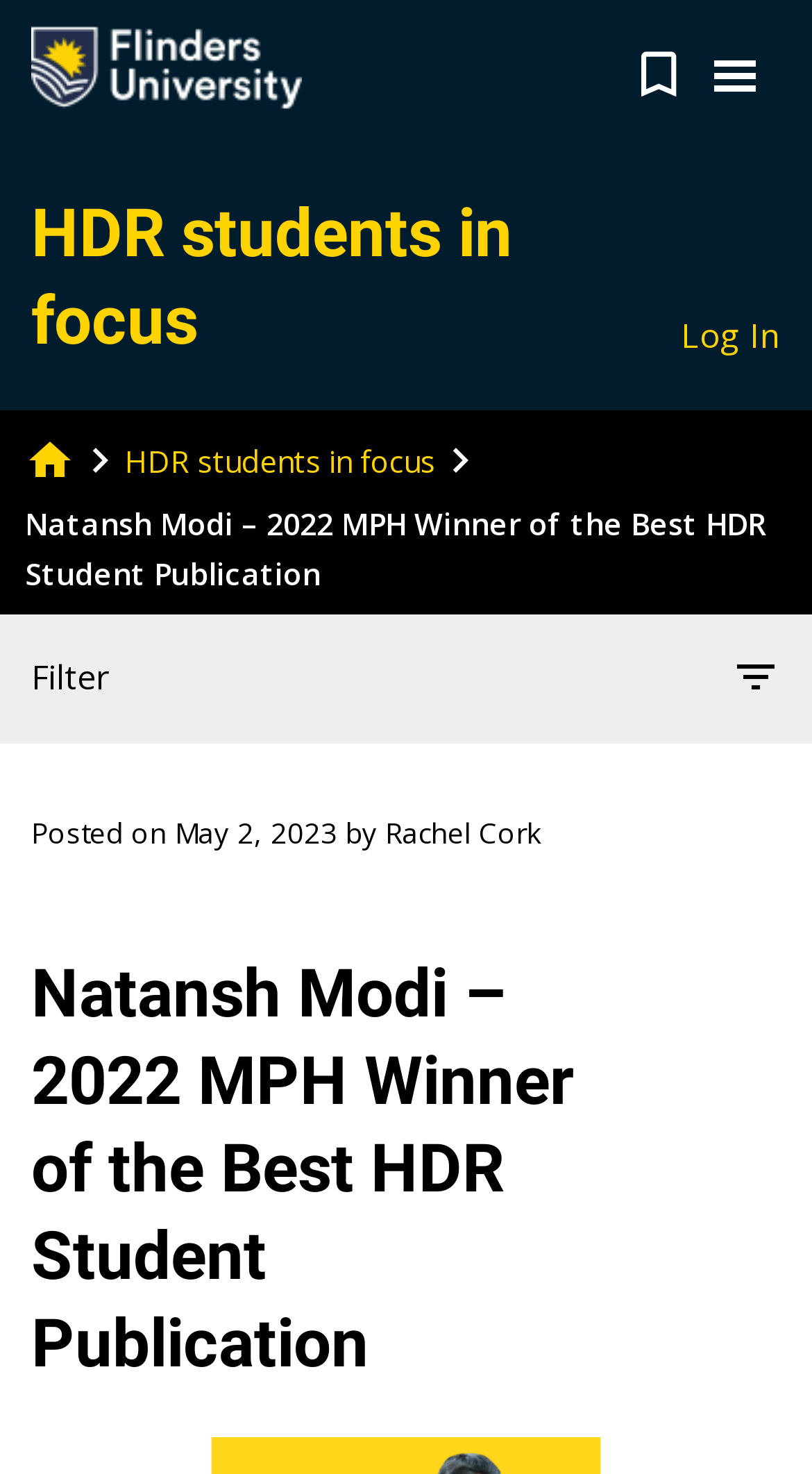Predict the bounding box coordinates of the area that should be clicked to accomplish the following instruction: "Log in". The bounding box coordinates should consist of four float numbers between 0 and 1, i.e., [left, top, right, bottom].

[0.838, 0.21, 0.962, 0.244]